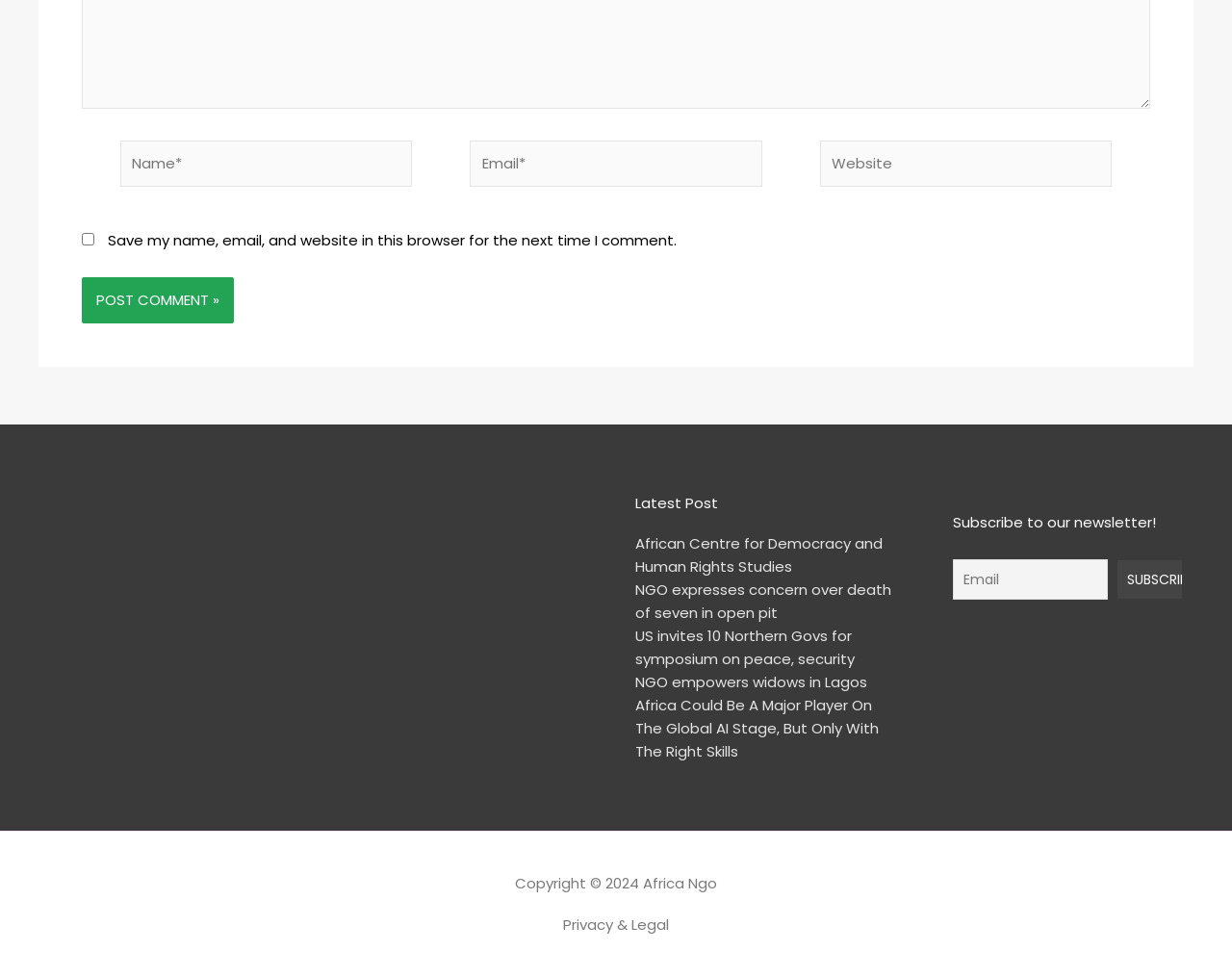How many textboxes are there in the comment section?
Identify the answer in the screenshot and reply with a single word or phrase.

3